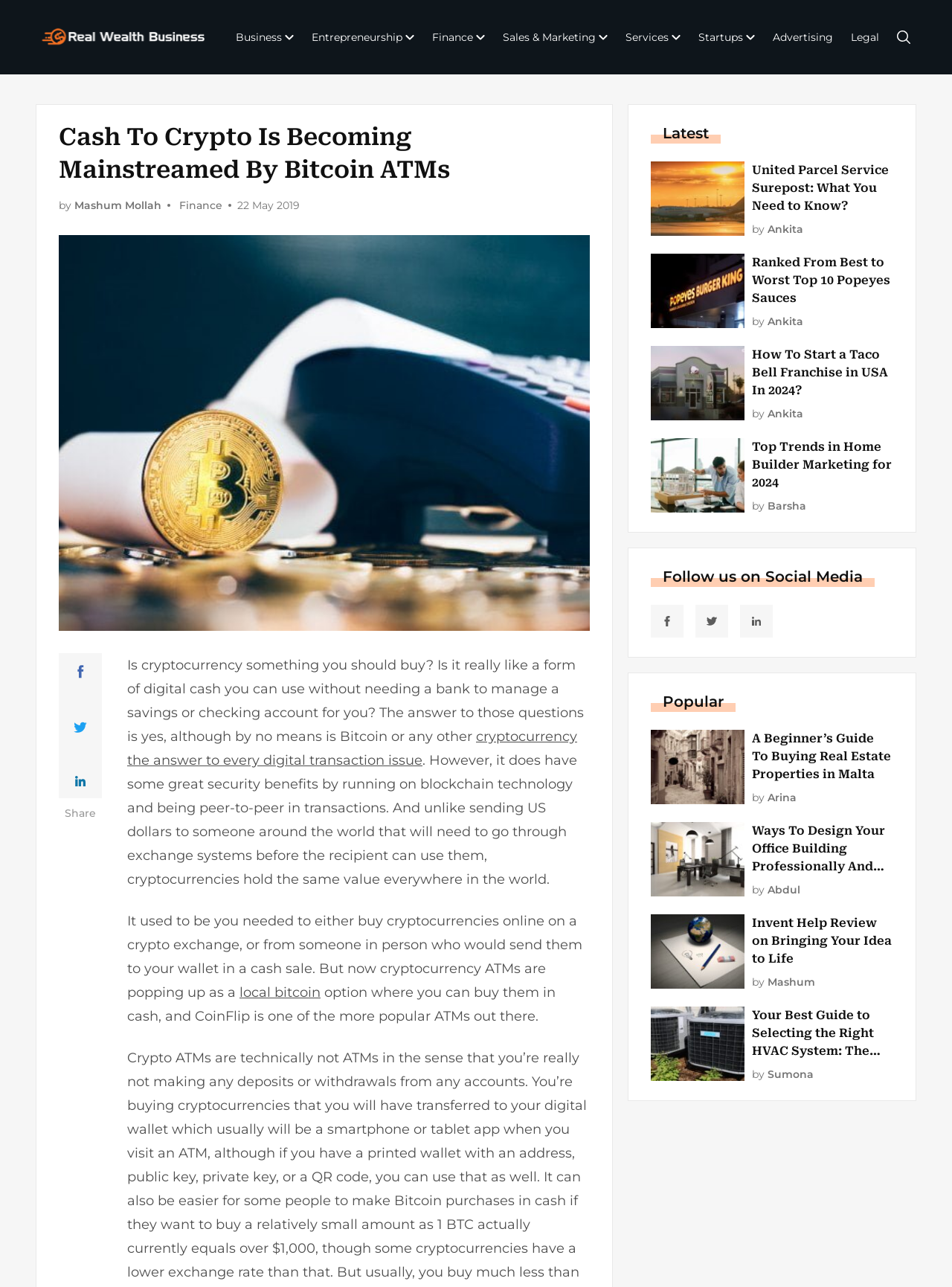Find the bounding box coordinates of the element to click in order to complete this instruction: "Click the 'Create account' link". The bounding box coordinates must be four float numbers between 0 and 1, denoted as [left, top, right, bottom].

None